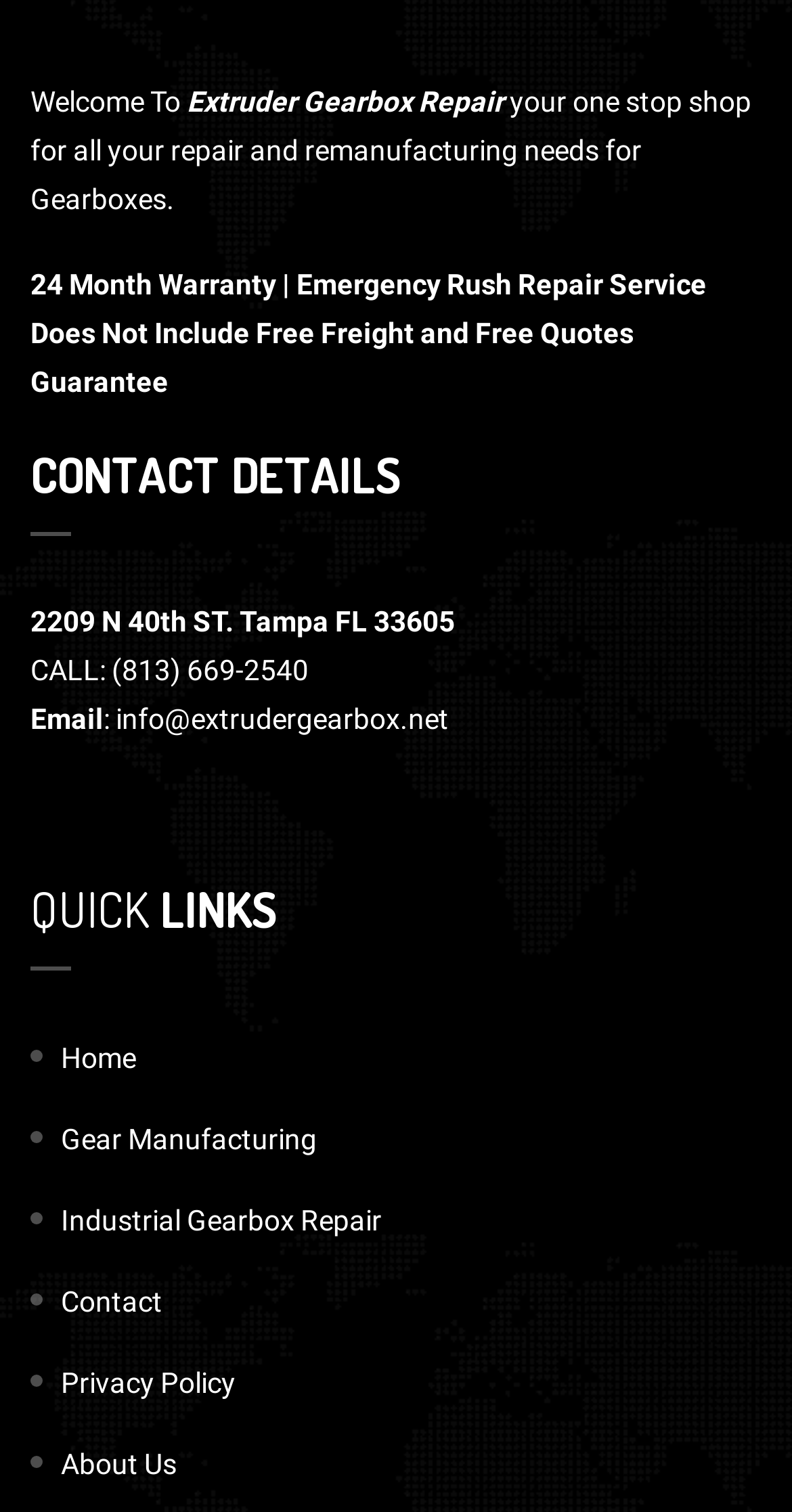What is the phone number to call?
Please answer the question with a detailed response using the information from the screenshot.

I found the phone number by looking at the 'CONTACT DETAILS' section, where it is written in a link element next to the 'CALL:' static text.